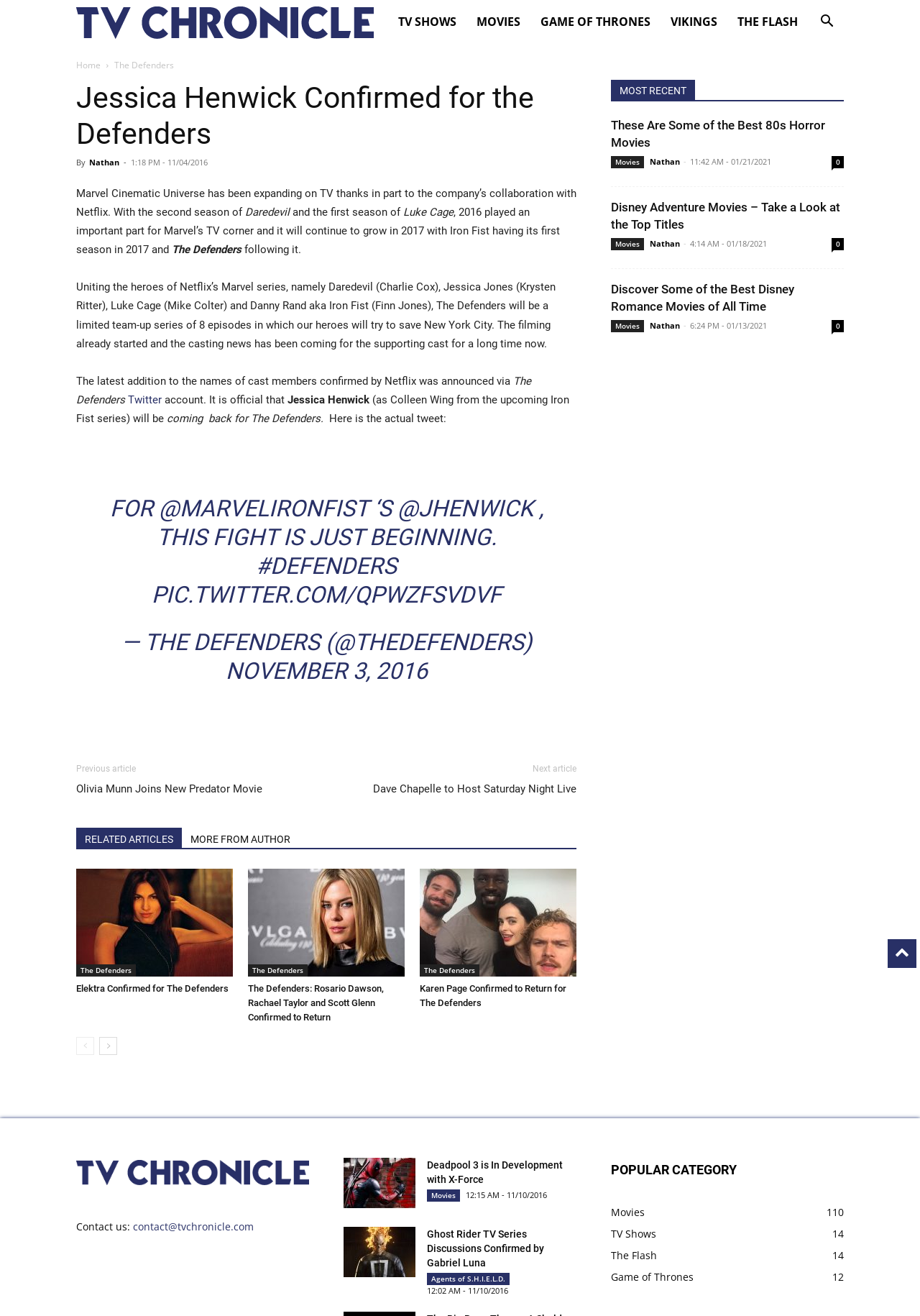Locate the UI element described by The Flash in the provided webpage screenshot. Return the bounding box coordinates in the format (top-left x, top-left y, bottom-right x, bottom-right y), ensuring all values are between 0 and 1.

[0.791, 0.0, 0.878, 0.033]